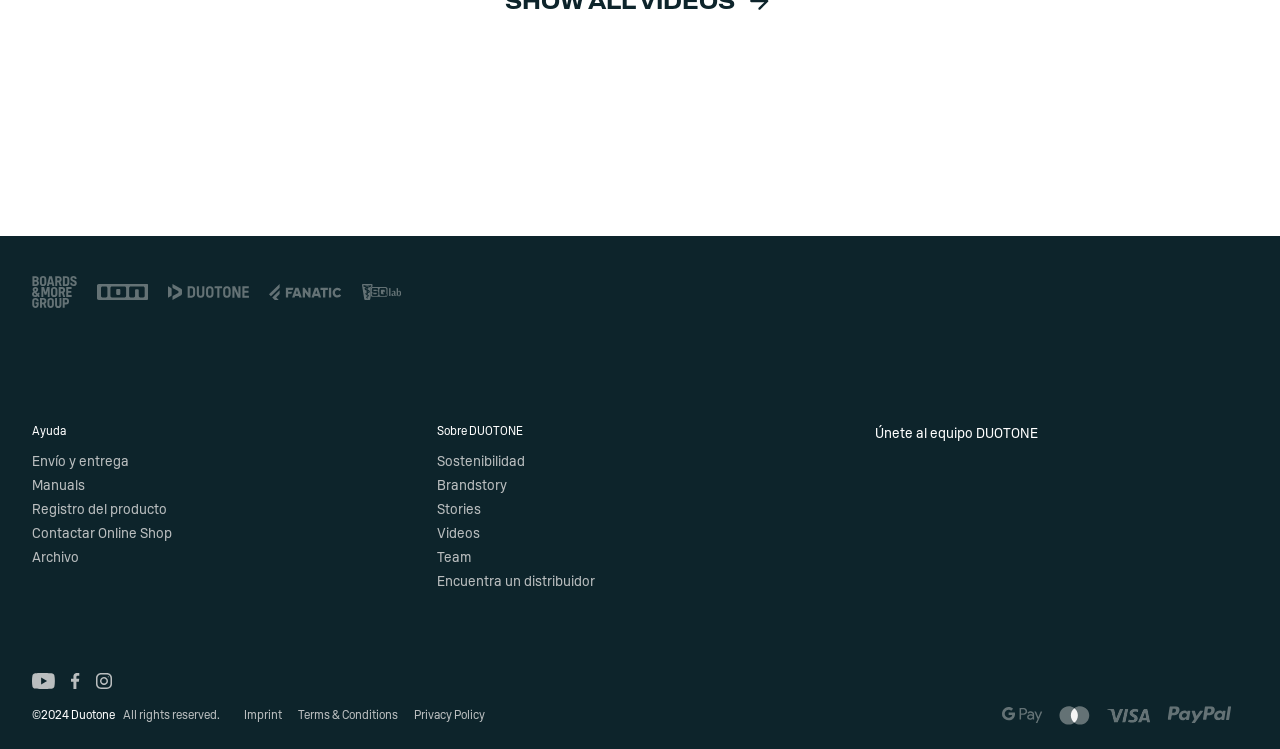Determine the bounding box coordinates of the clickable element necessary to fulfill the instruction: "Click on the 'Ayuda' link". Provide the coordinates as four float numbers within the 0 to 1 range, i.e., [left, top, right, bottom].

[0.025, 0.562, 0.342, 0.589]